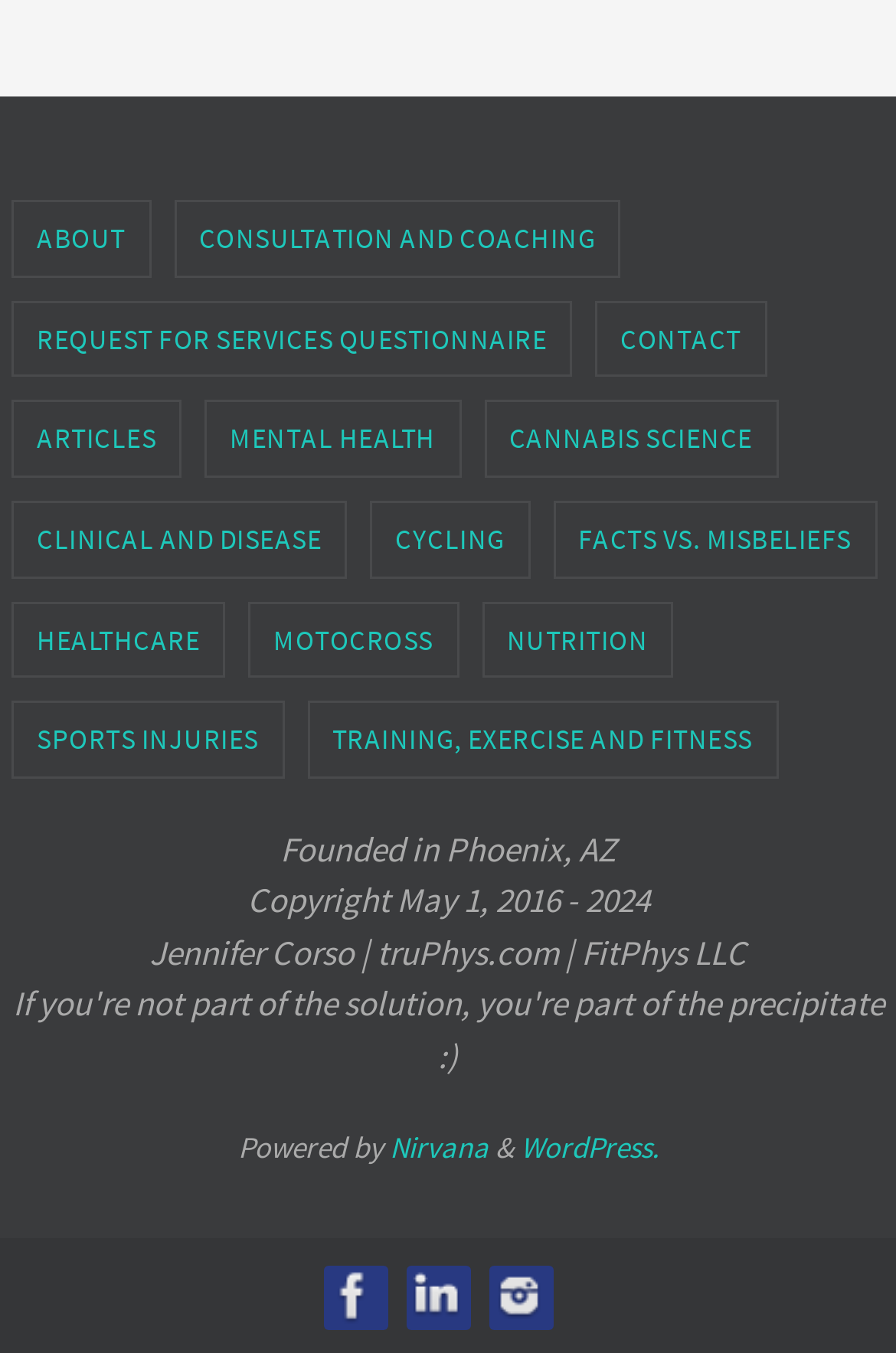What are the social media platforms linked on the website?
Please use the visual content to give a single word or phrase answer.

Facebook, LinkedIn, Instagram